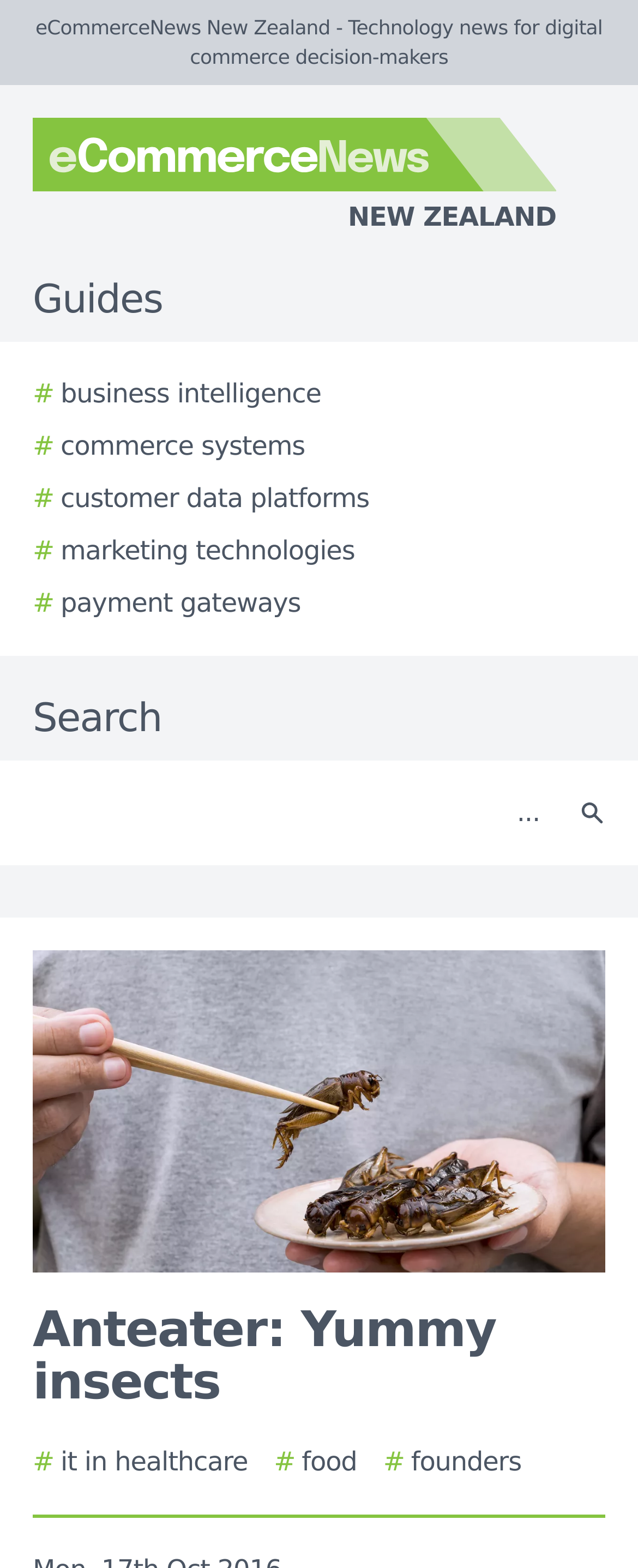Find the bounding box of the UI element described as follows: "# commerce systems".

[0.051, 0.272, 0.478, 0.297]